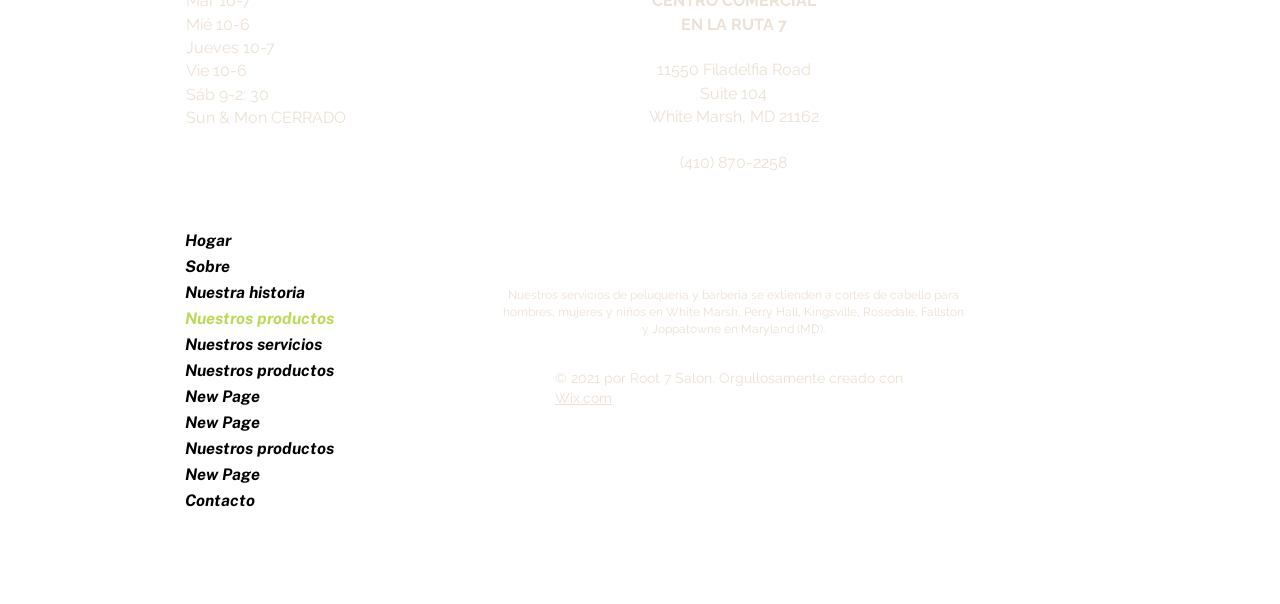Please give a concise answer to this question using a single word or phrase: 
What is the address of the salon?

11550 Filadelfia Road